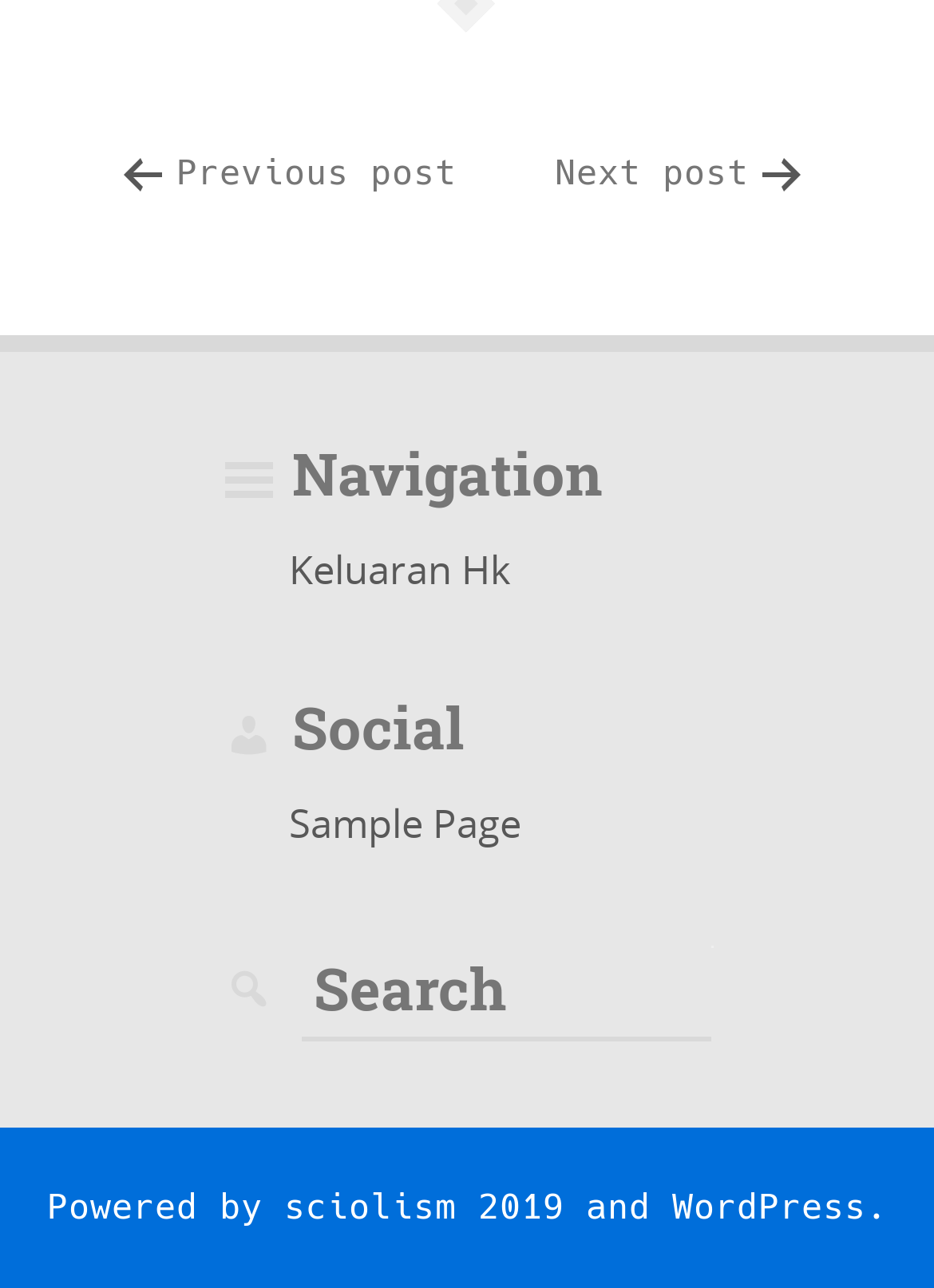Please answer the following question using a single word or phrase: 
What is the purpose of the search box?

Search for: